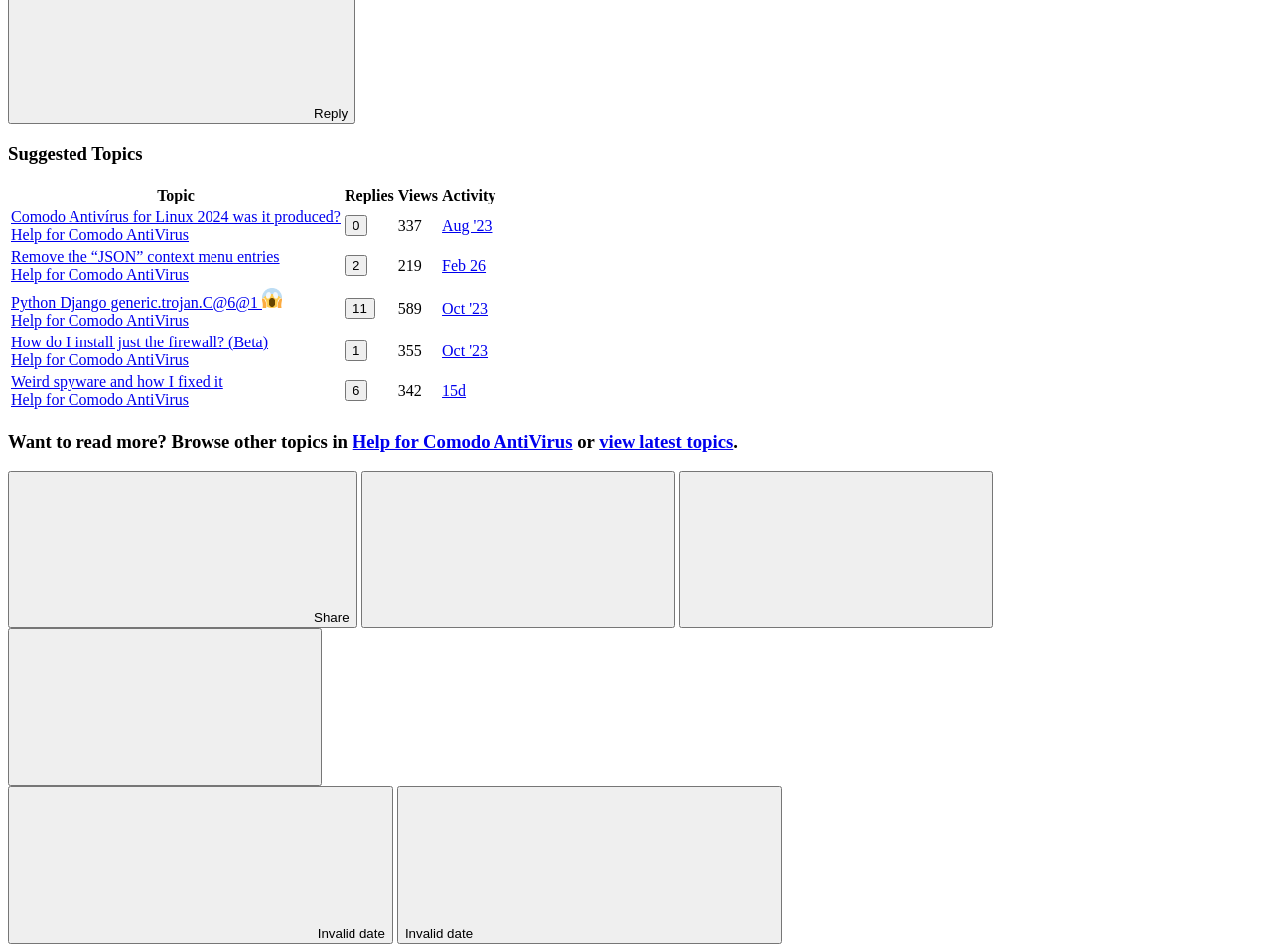Please find and report the bounding box coordinates of the element to click in order to perform the following action: "Browse other topics in Help for Comodo AntiVirus". The coordinates should be expressed as four float numbers between 0 and 1, in the format [left, top, right, bottom].

[0.277, 0.452, 0.45, 0.474]